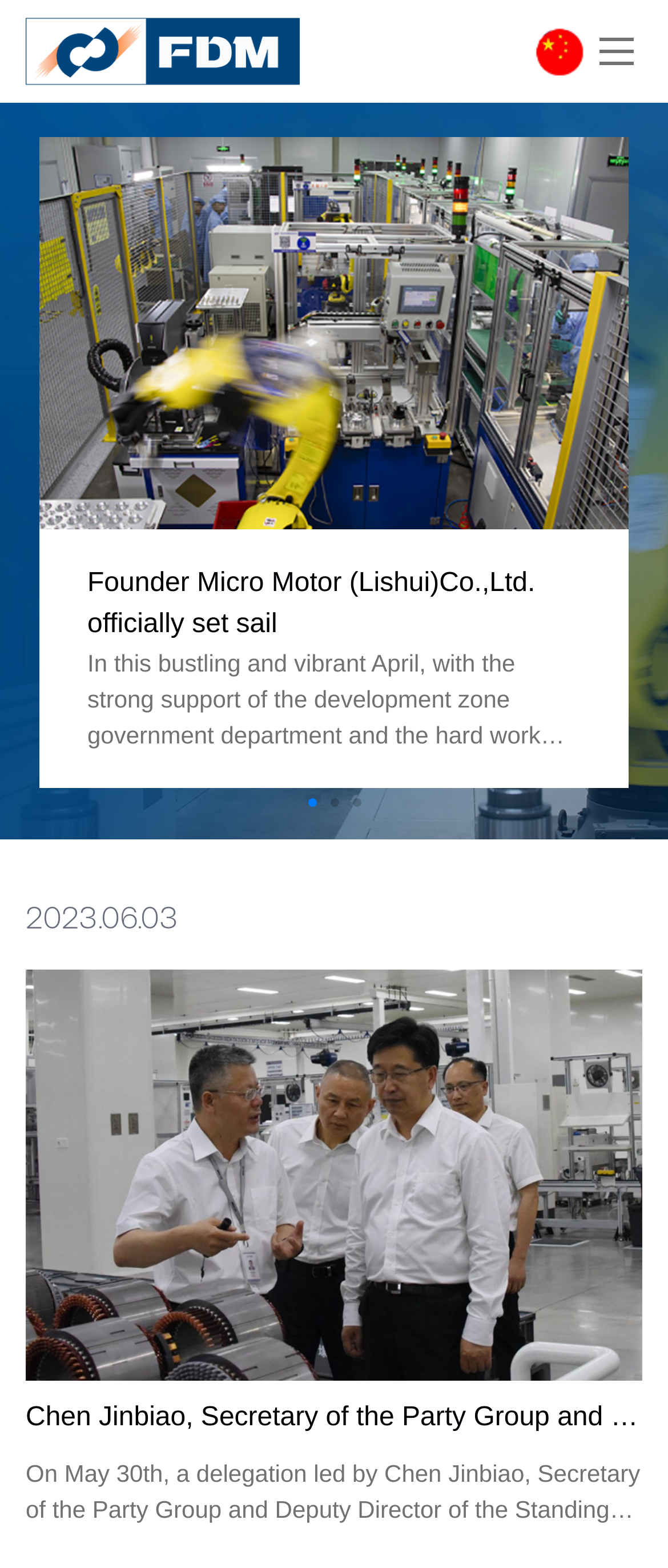What is the company name?
Using the image as a reference, give an elaborate response to the question.

The company name can be found in the heading element at the top of the webpage, which is also a link. It is 'Zhejiang Founder Motor Co., Ltd.'.